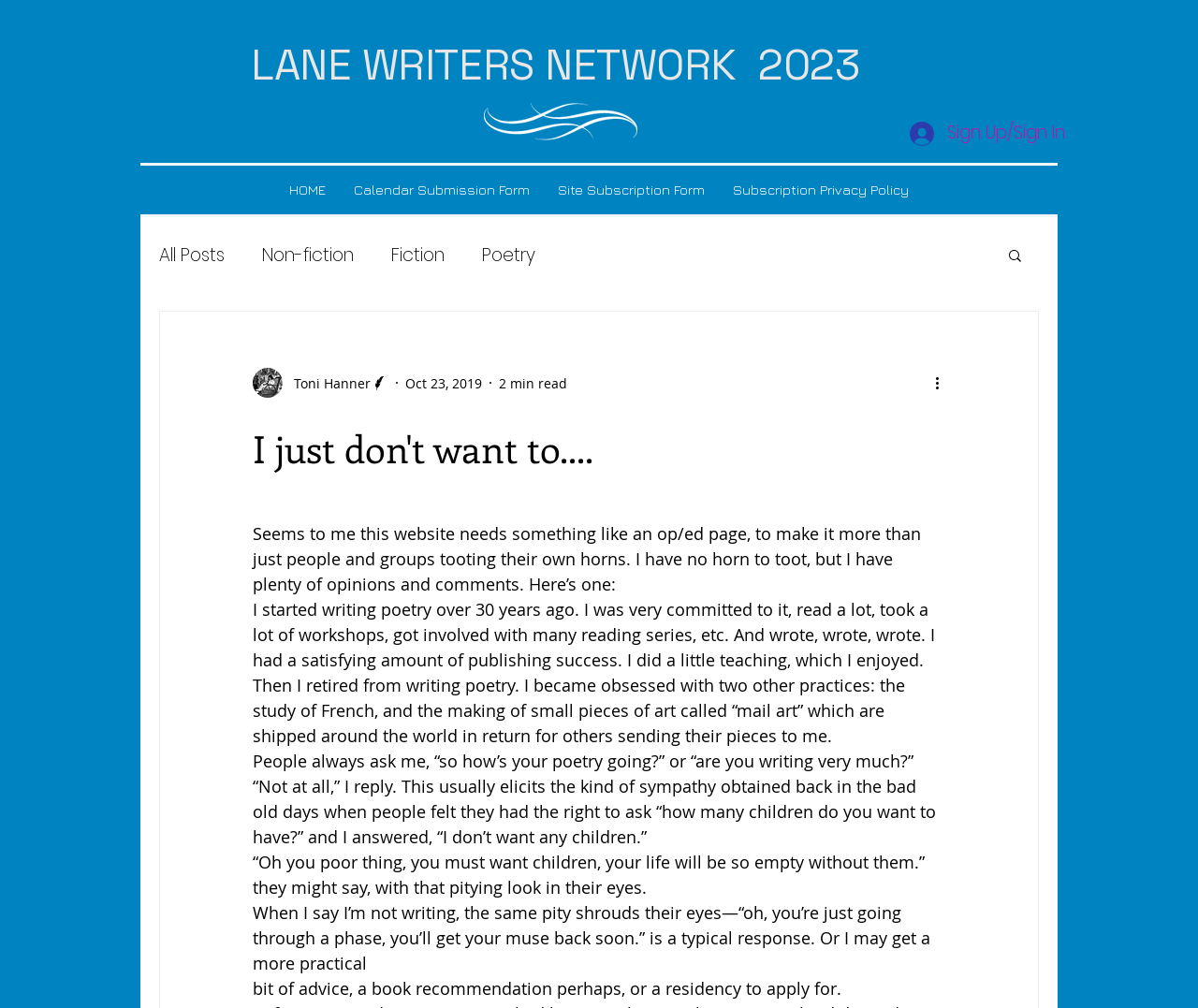Please identify the bounding box coordinates of the area that needs to be clicked to follow this instruction: "Go to the 'HOME' page".

[0.23, 0.164, 0.284, 0.213]